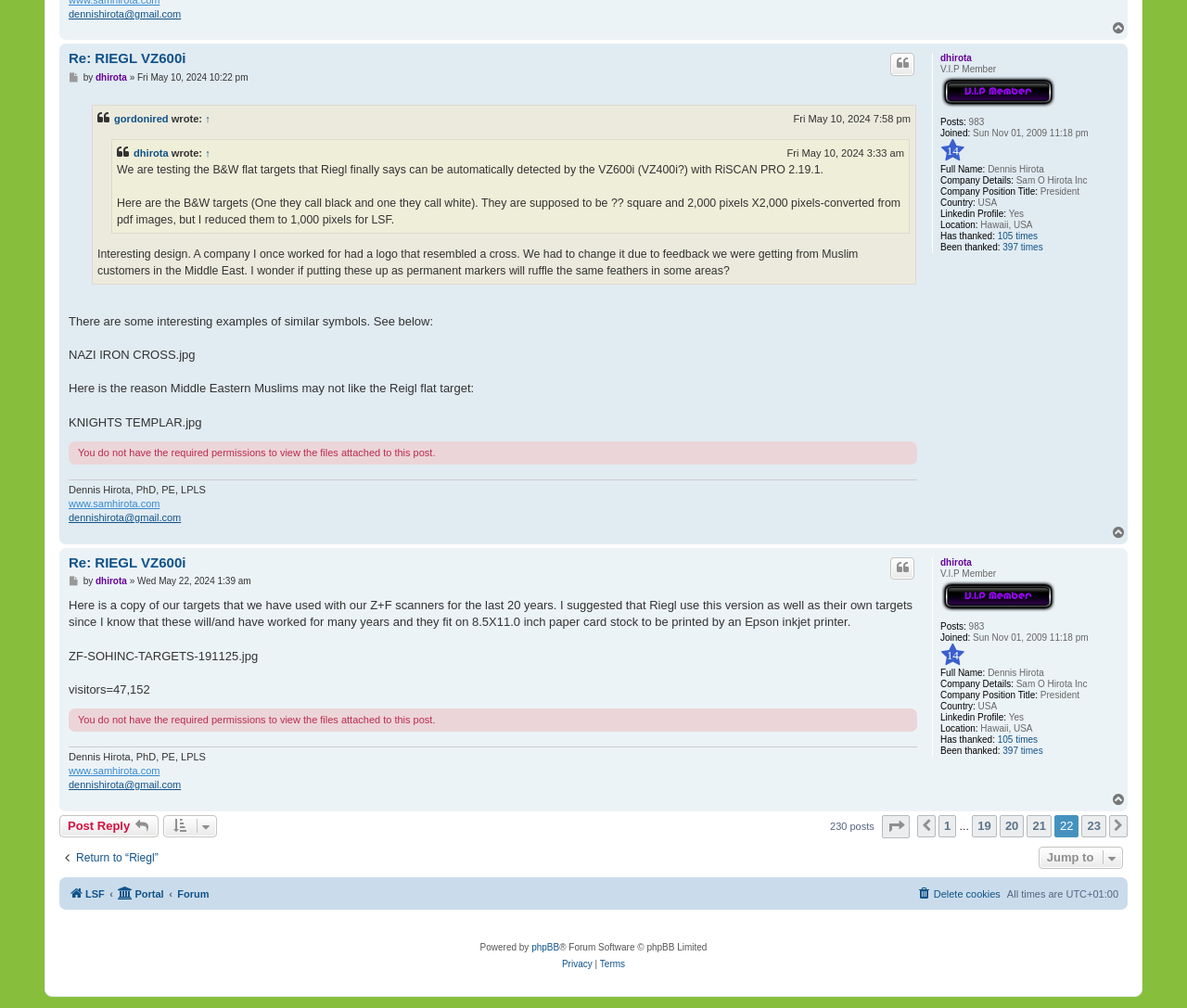Please identify the bounding box coordinates of the element on the webpage that should be clicked to follow this instruction: "Check the post by 'dhirota'". The bounding box coordinates should be given as four float numbers between 0 and 1, formatted as [left, top, right, bottom].

[0.08, 0.071, 0.107, 0.082]